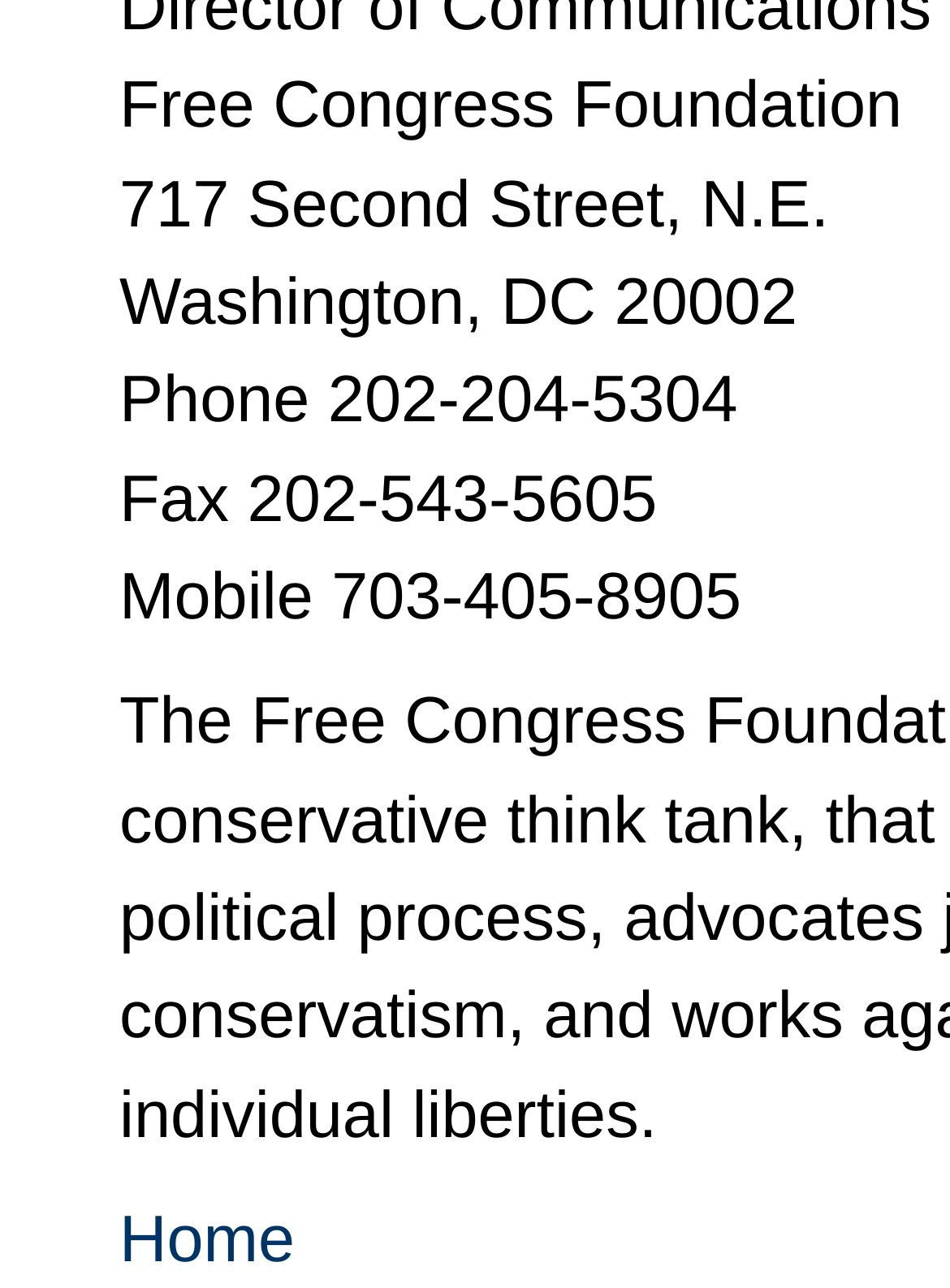What is the purpose of the 'Home' link?
Refer to the screenshot and respond with a concise word or phrase.

To navigate to the homepage